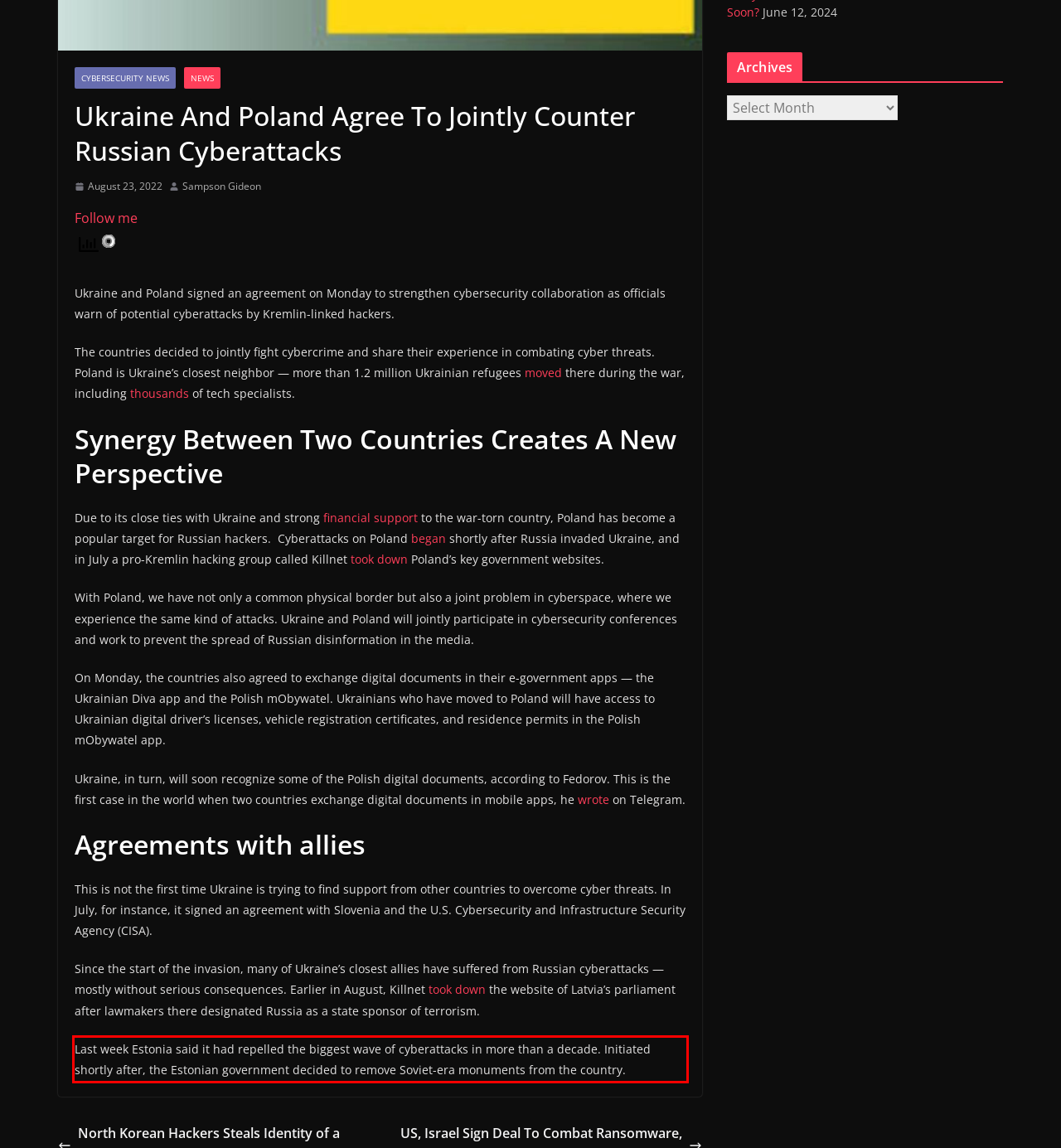You are provided with a screenshot of a webpage featuring a red rectangle bounding box. Extract the text content within this red bounding box using OCR.

Last week Estonia said it had repelled the biggest wave of cyberattacks in more than a decade. Initiated shortly after, the Estonian government decided to remove Soviet-era monuments from the country.